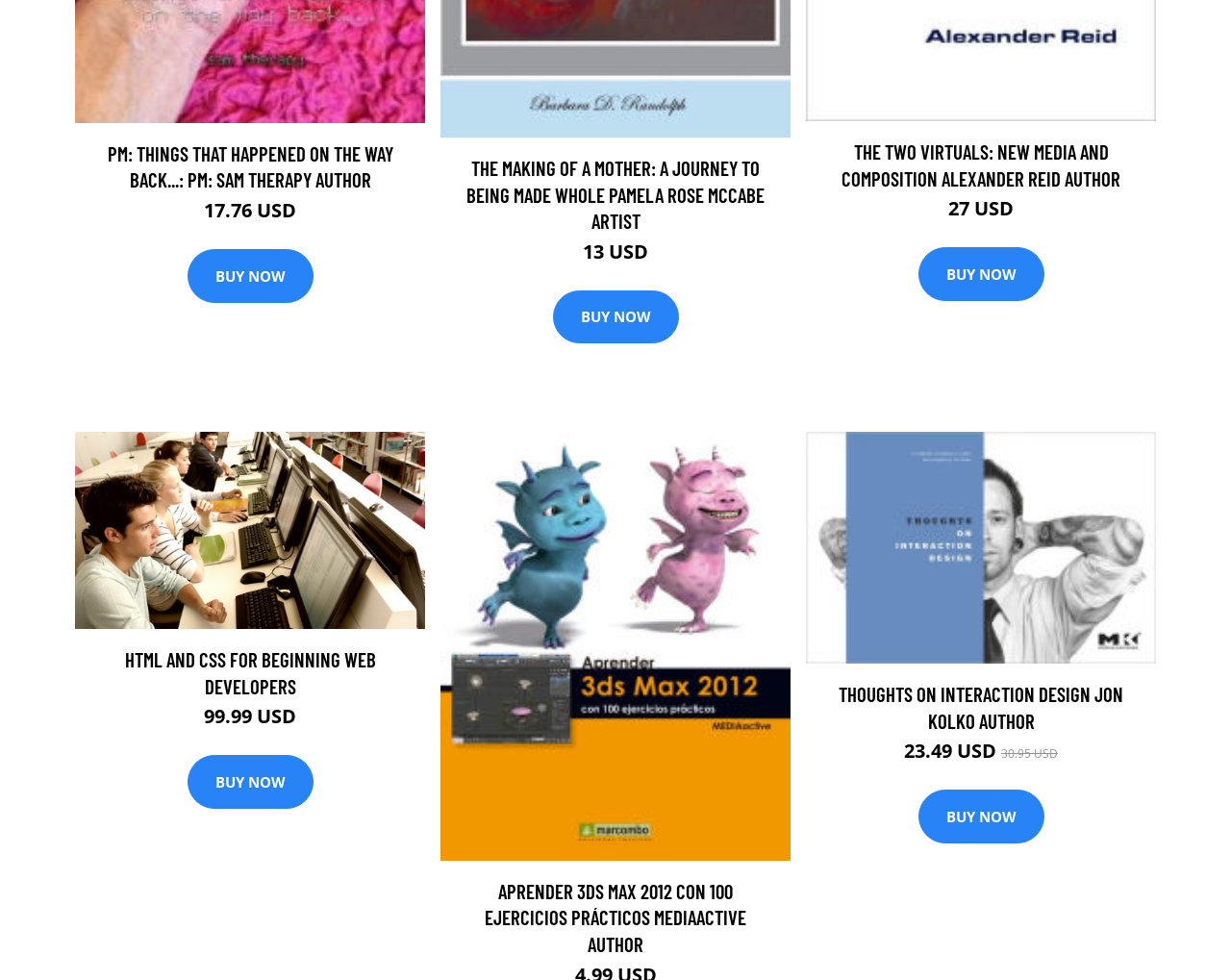Specify the bounding box coordinates of the element's region that should be clicked to achieve the following instruction: "View THE MAKING OF A MOTHER book details". The bounding box coordinates consist of four float numbers between 0 and 1, in the format [left, top, right, bottom].

[0.379, 0.159, 0.621, 0.238]